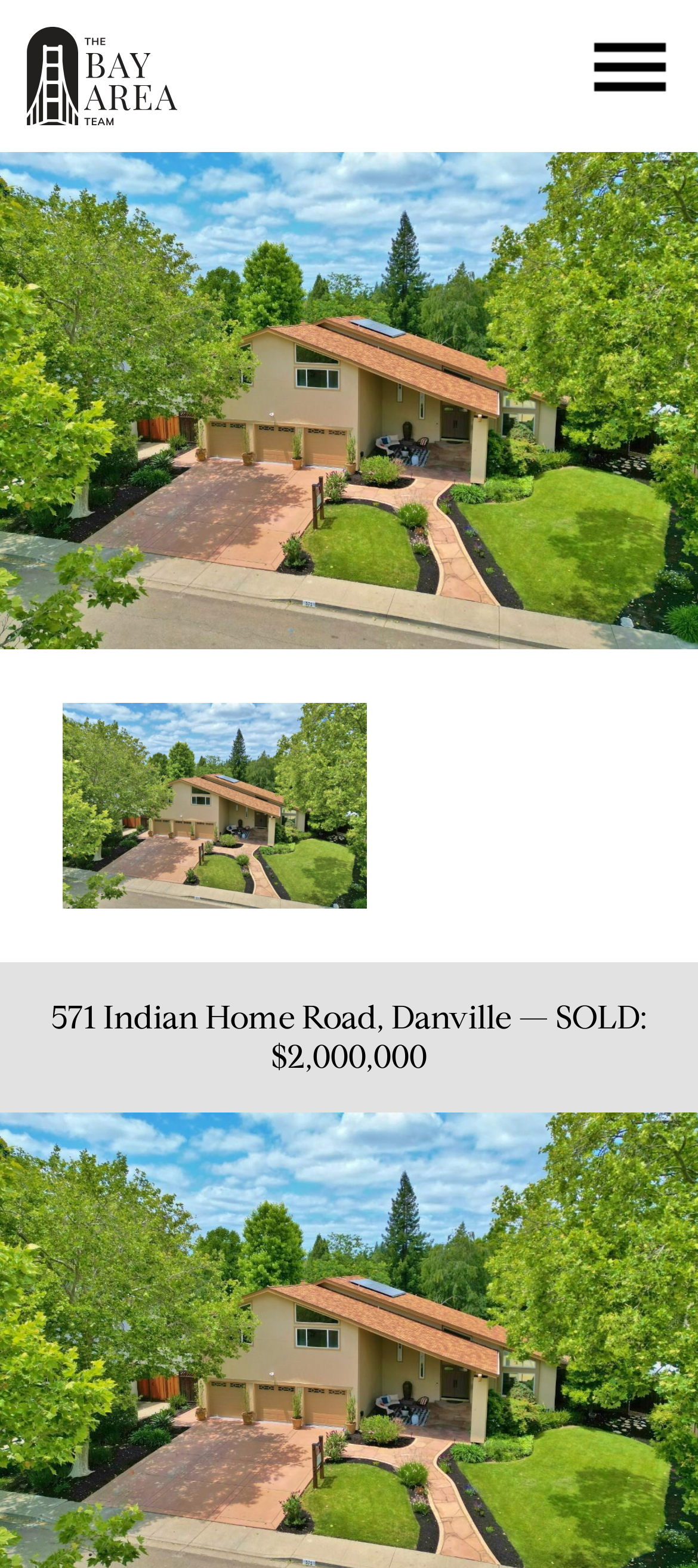Extract the bounding box of the UI element described as: "The Bay Area Team".

[0.038, 0.017, 0.256, 0.08]